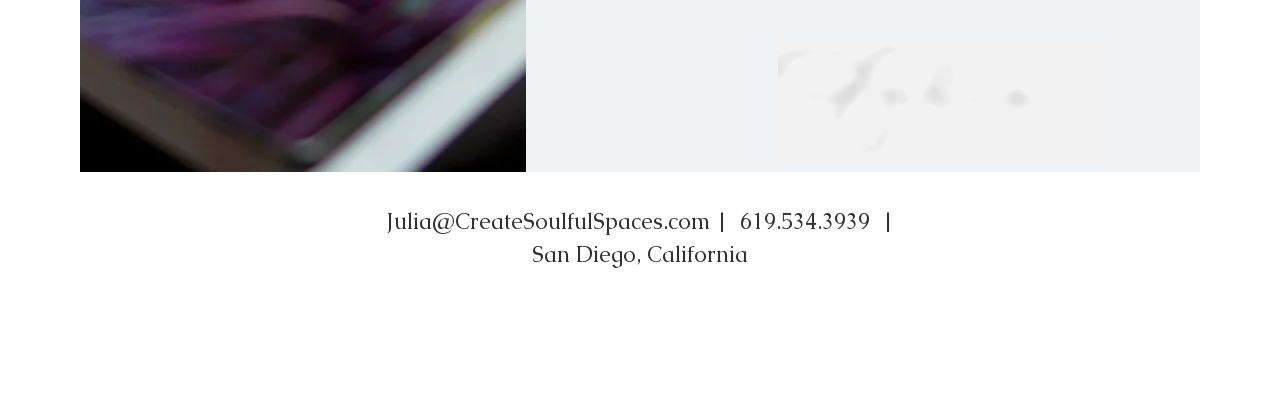What is the name of the business?
Refer to the image and provide a one-word or short phrase answer.

Soulful Spaces